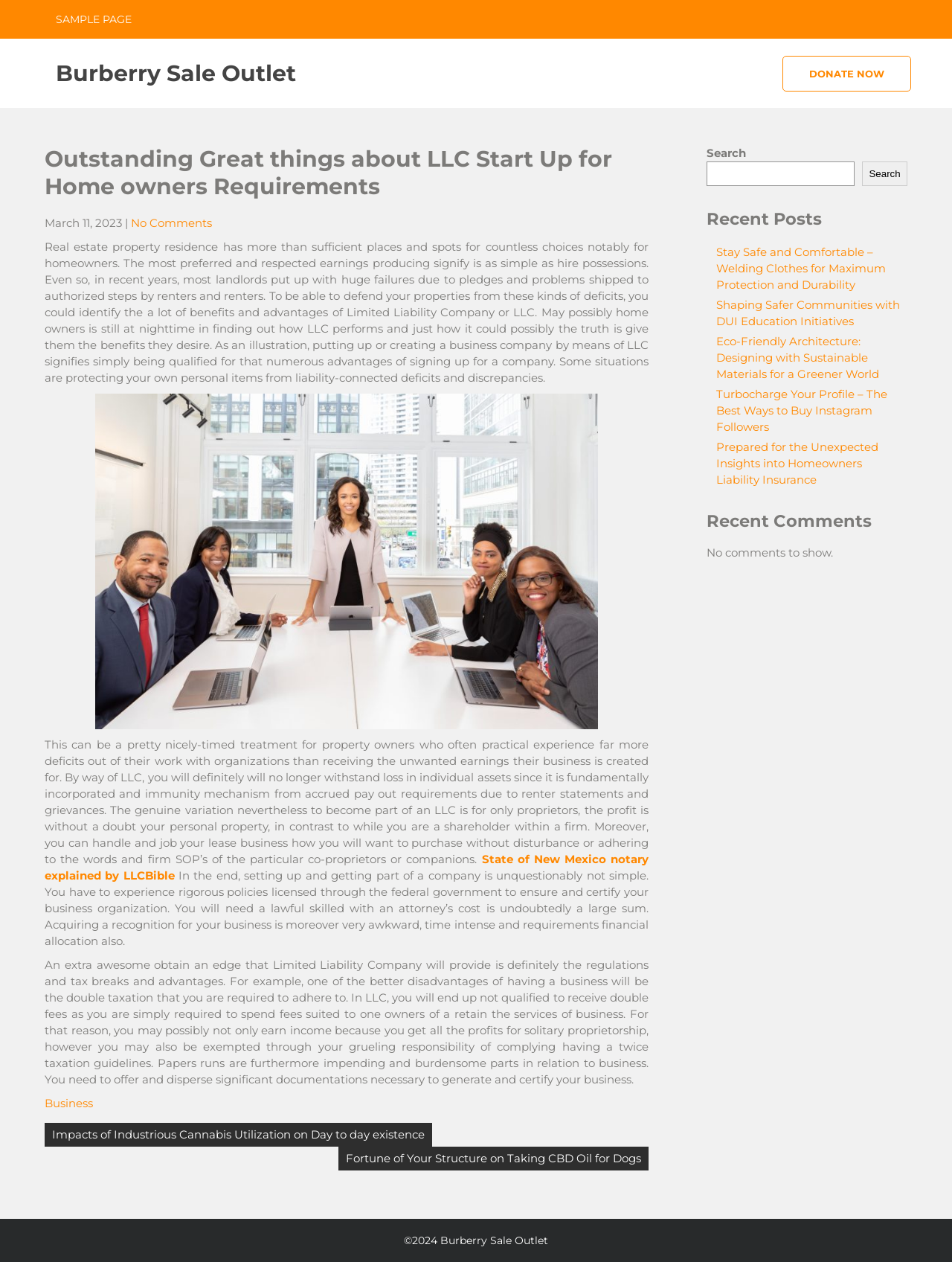Kindly determine the bounding box coordinates of the area that needs to be clicked to fulfill this instruction: "Read the recent post 'Impacts of Industrious Cannabis Utilization on Day to day existence'".

[0.047, 0.89, 0.454, 0.908]